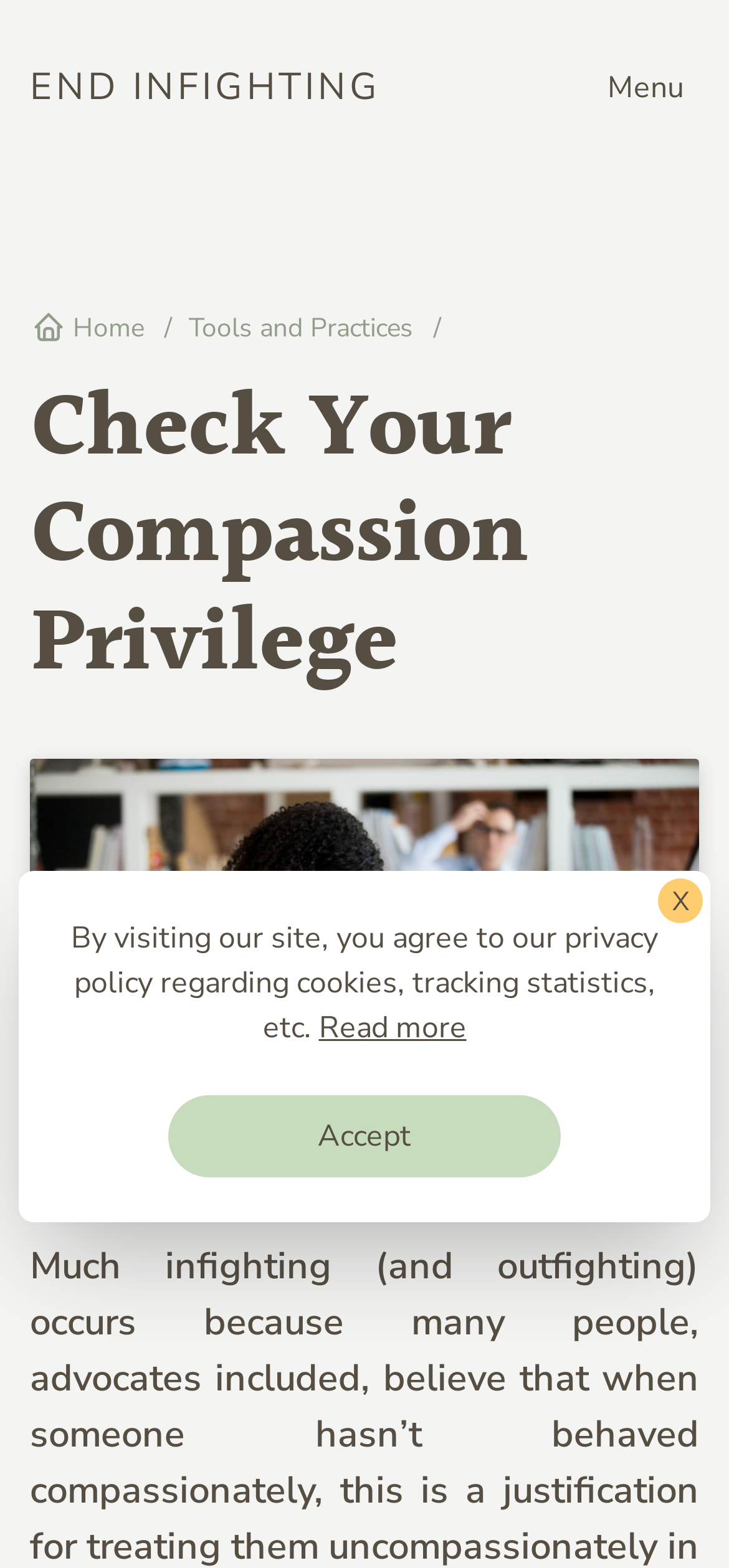Extract the bounding box of the UI element described as: "Costs of Infighting".

[0.154, 0.349, 0.805, 0.432]